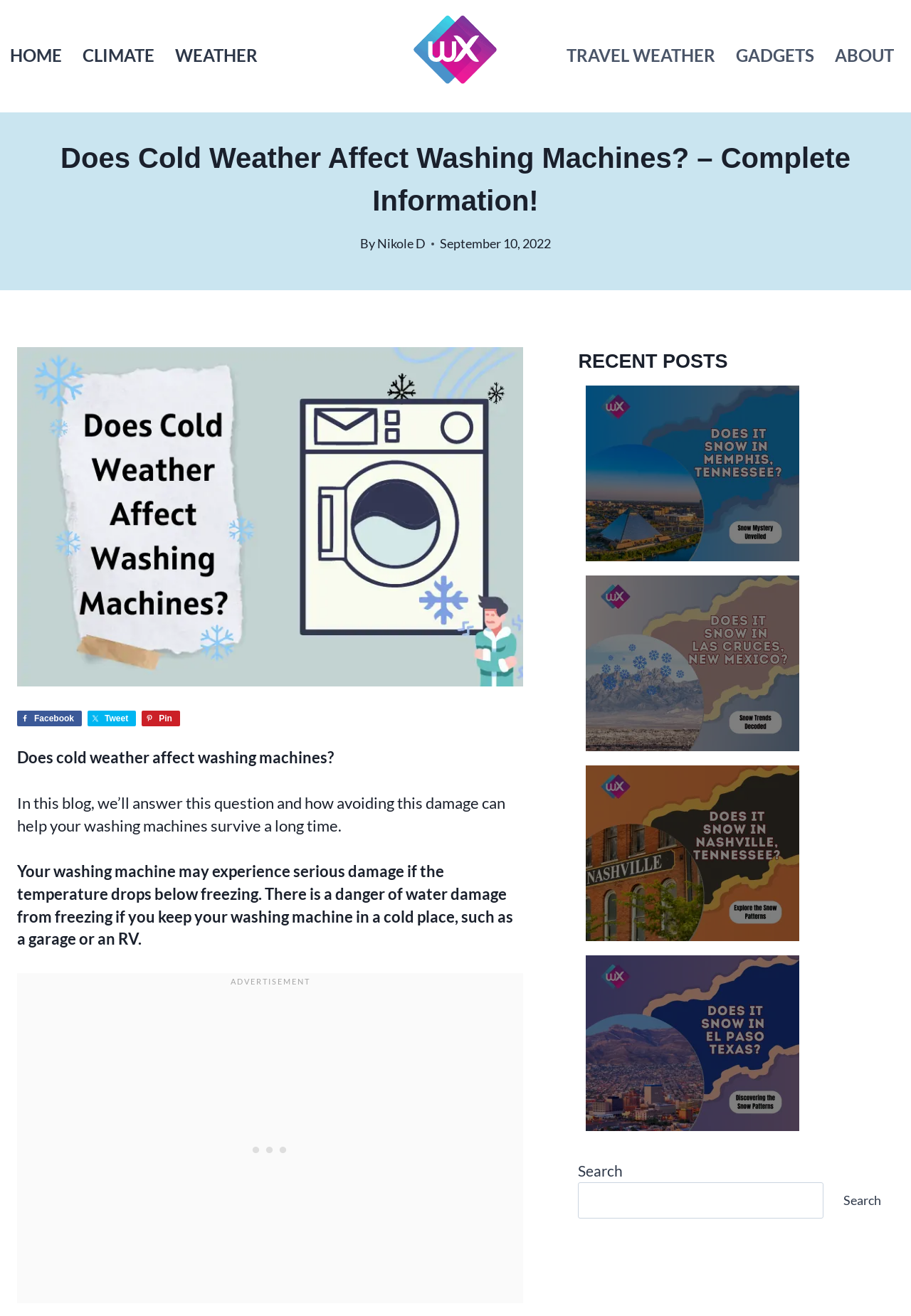Can you pinpoint the bounding box coordinates for the clickable element required for this instruction: "Click the HOME link"? The coordinates should be four float numbers between 0 and 1, i.e., [left, top, right, bottom].

[0.0, 0.011, 0.08, 0.074]